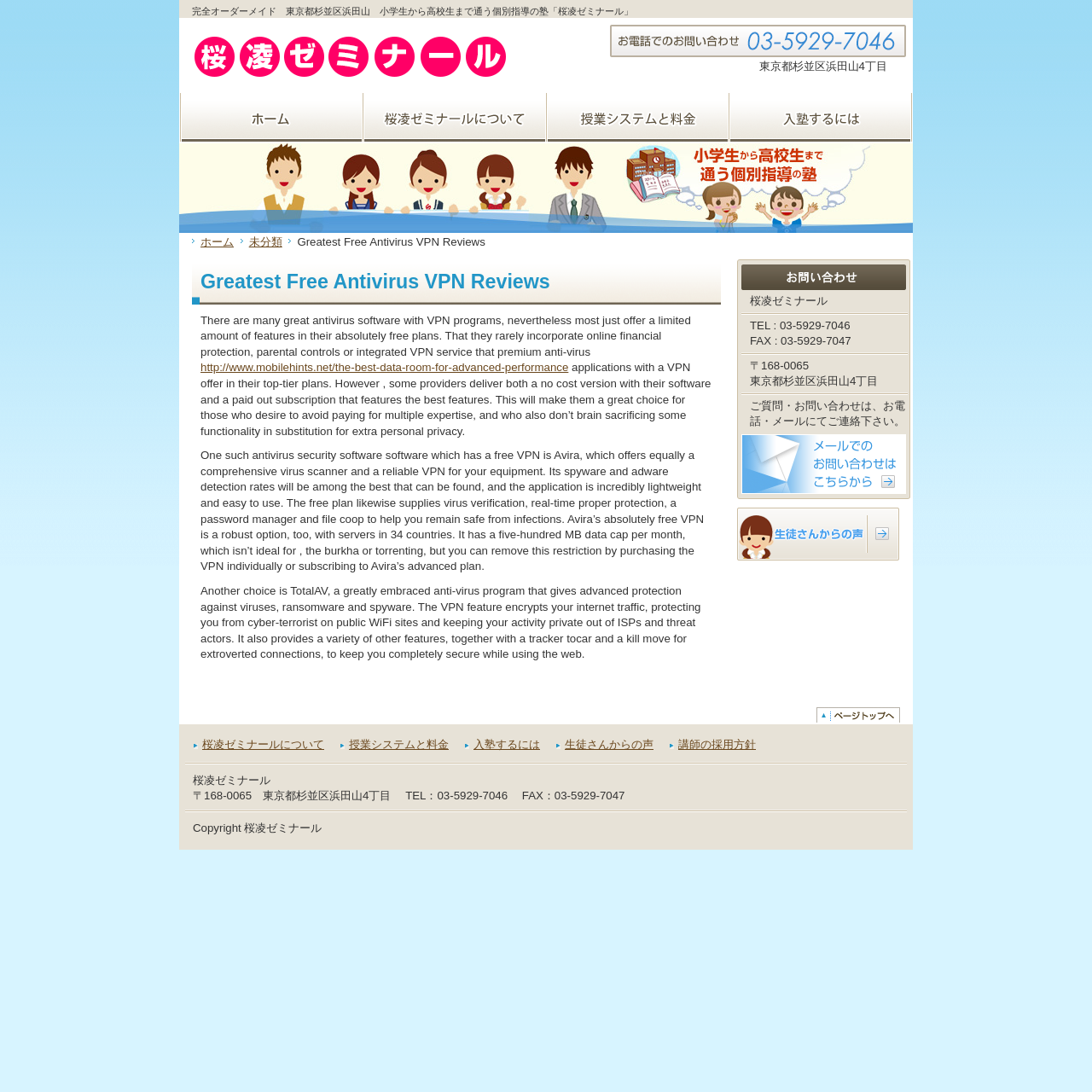What is the location of the school?
Please give a detailed and thorough answer to the question, covering all relevant points.

The location of the school can be found in the footer section of the webpage, where it is listed as '〒168-0065 東京都杉並区浜田山4丁目'. This is also shown in the image with the address icon.